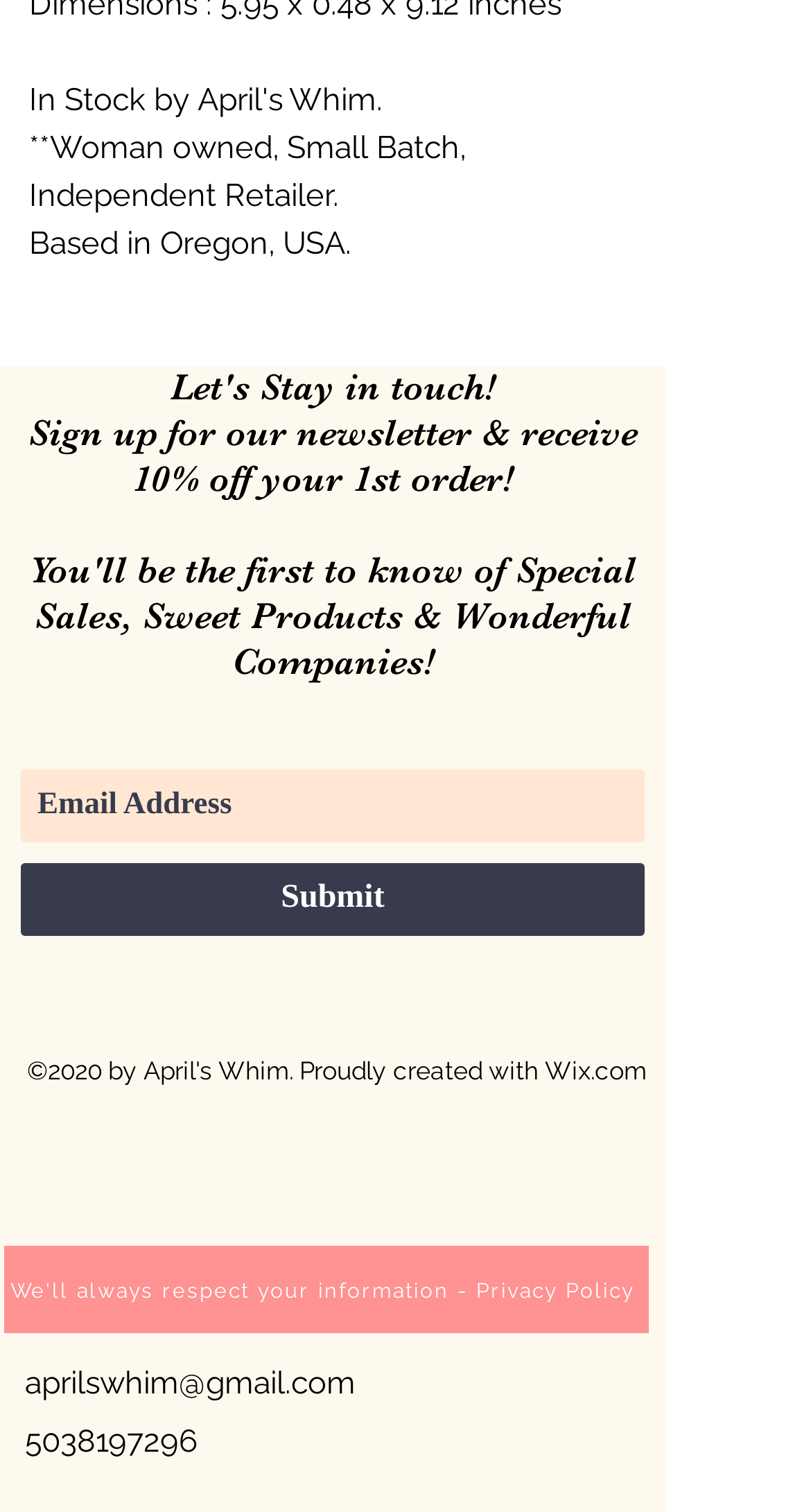What is the location of the retailer?
Using the details from the image, give an elaborate explanation to answer the question.

The location of the retailer can be found in the second StaticText element, which states 'Based in Oregon, USA.'